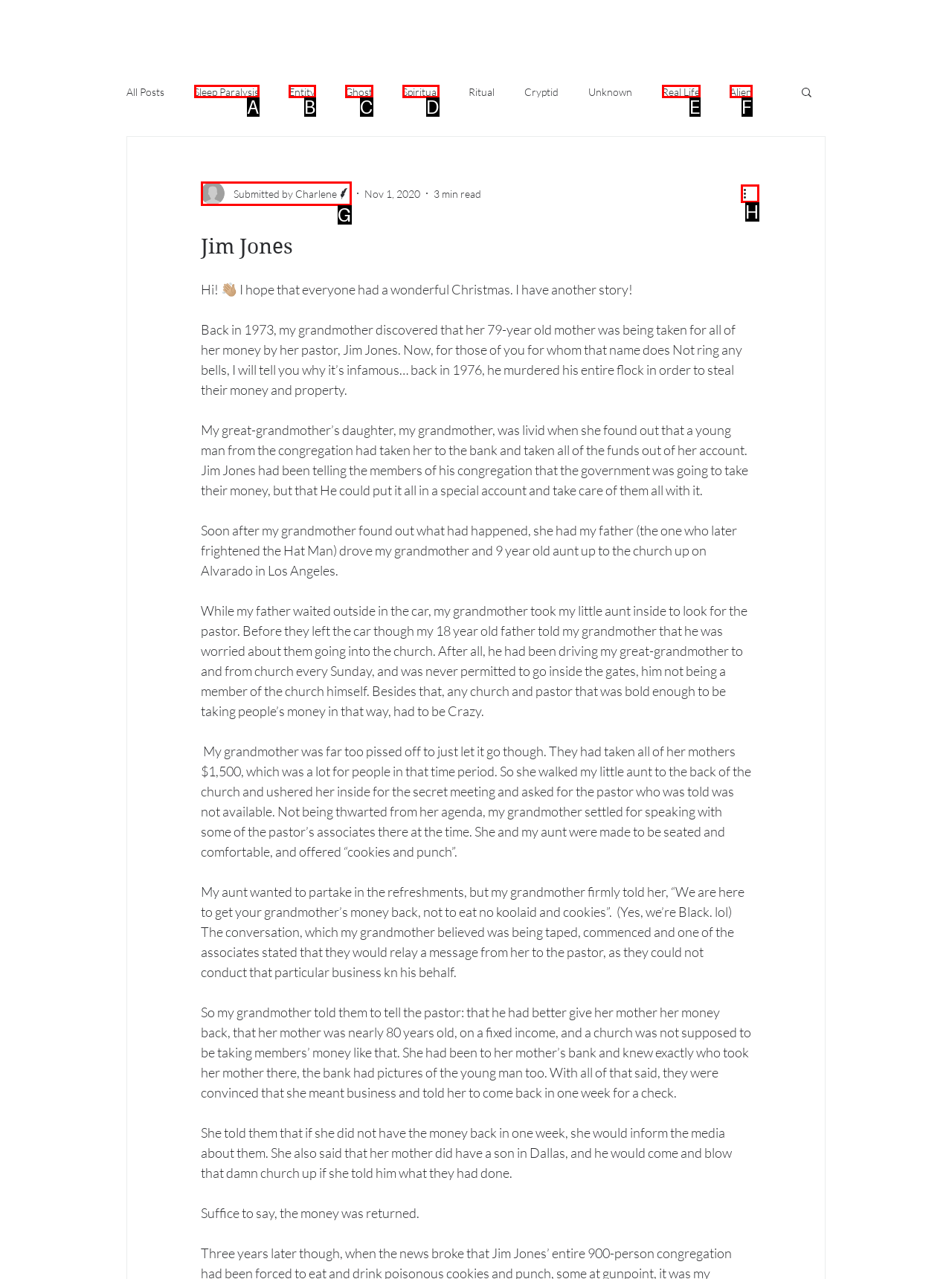Determine the HTML element that aligns with the description: Customer Experience
Answer by stating the letter of the appropriate option from the available choices.

None